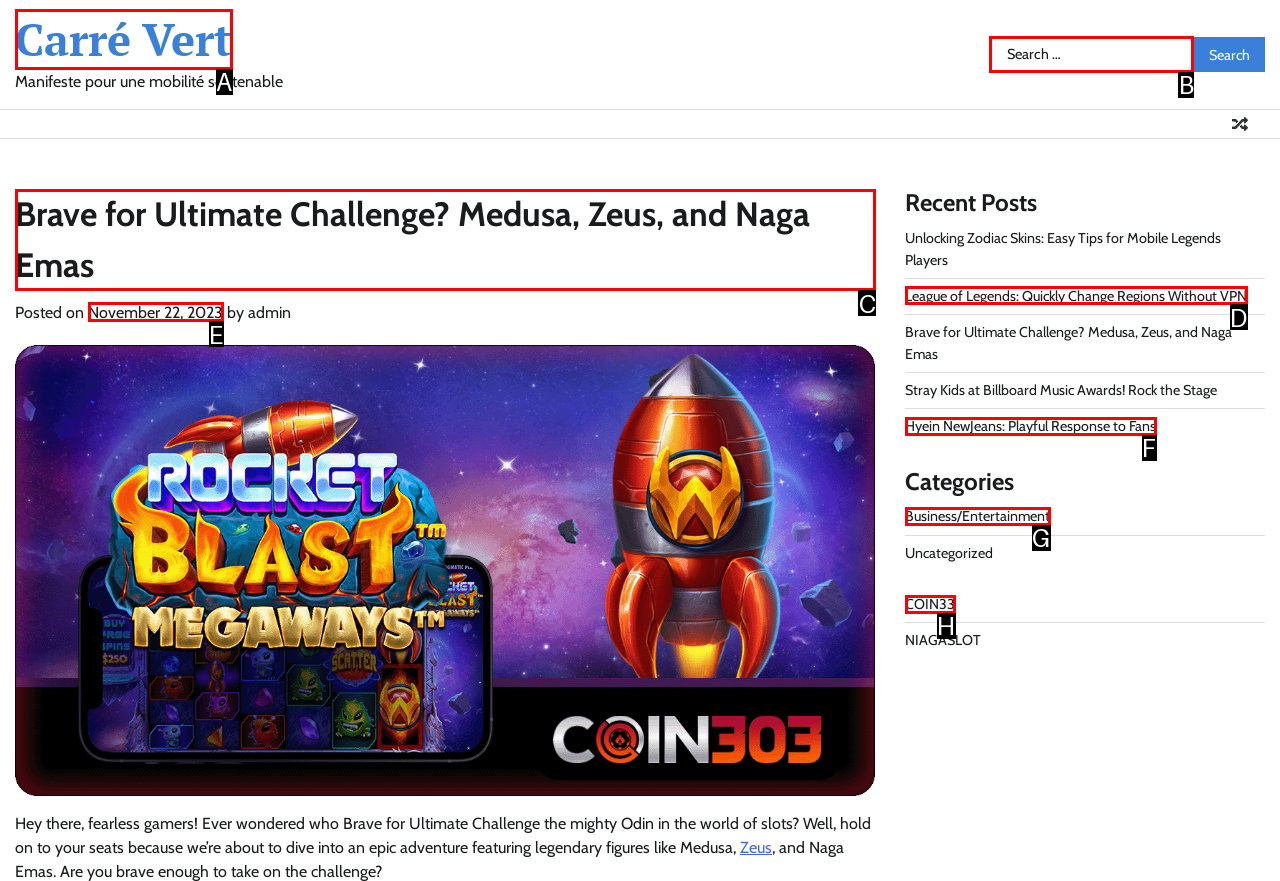Select the proper UI element to click in order to perform the following task: Read the article about Brave for Ultimate Challenge. Indicate your choice with the letter of the appropriate option.

C